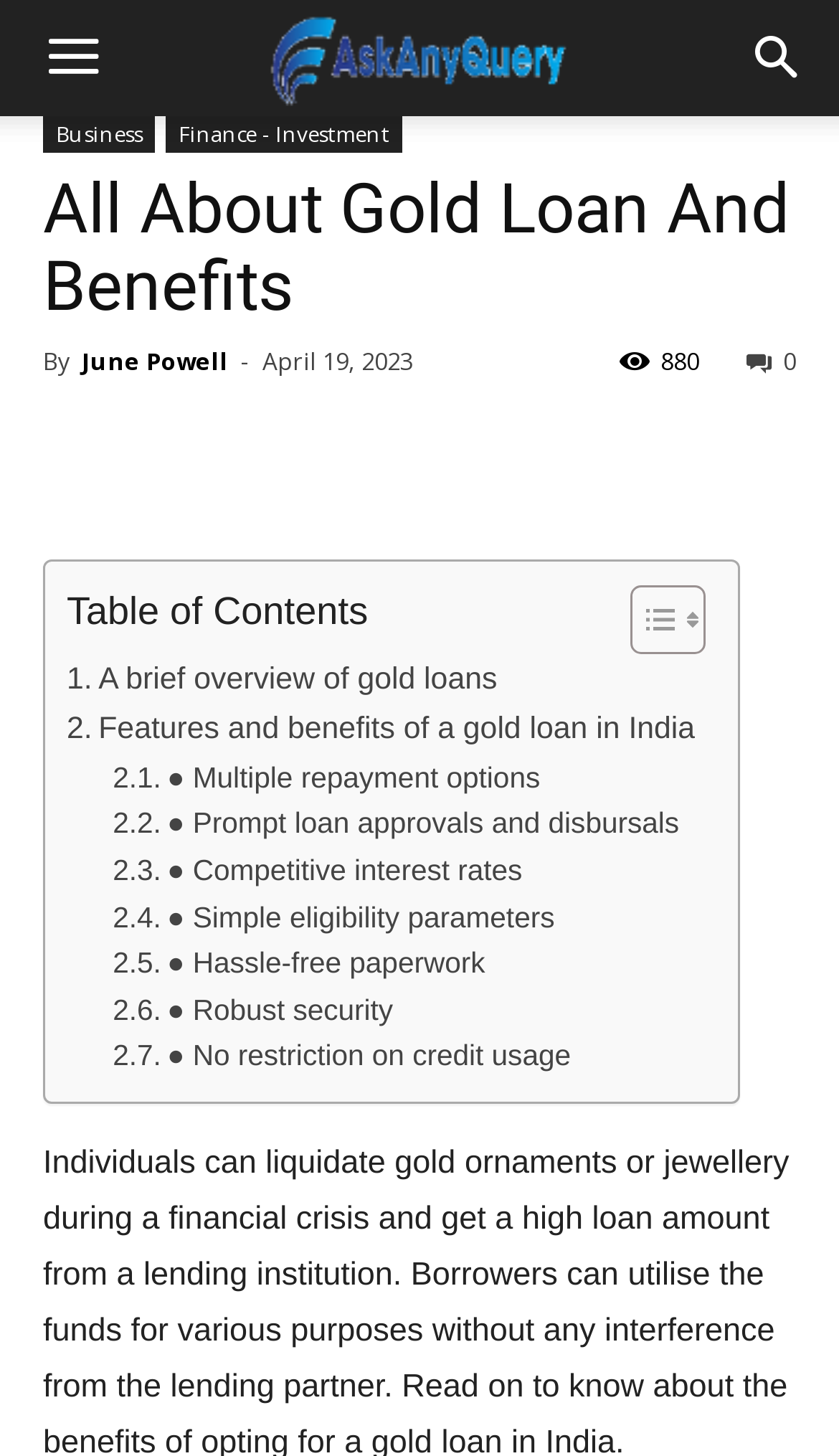Find the bounding box coordinates of the clickable region needed to perform the following instruction: "Visit Corporate Social Responsibility page". The coordinates should be provided as four float numbers between 0 and 1, i.e., [left, top, right, bottom].

None